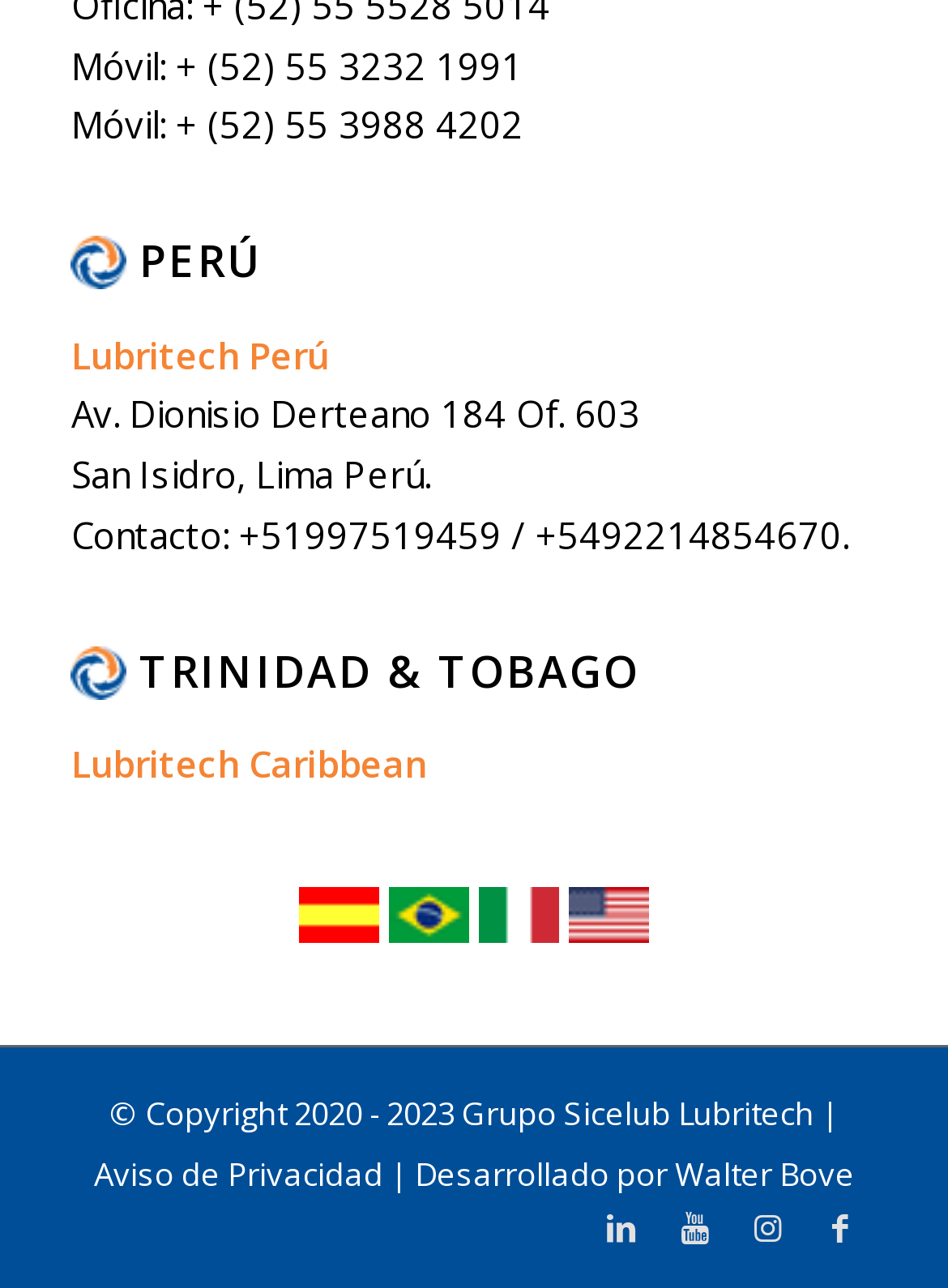Please locate the bounding box coordinates for the element that should be clicked to achieve the following instruction: "Click English". Ensure the coordinates are given as four float numbers between 0 and 1, i.e., [left, top, right, bottom].

[0.6, 0.702, 0.685, 0.739]